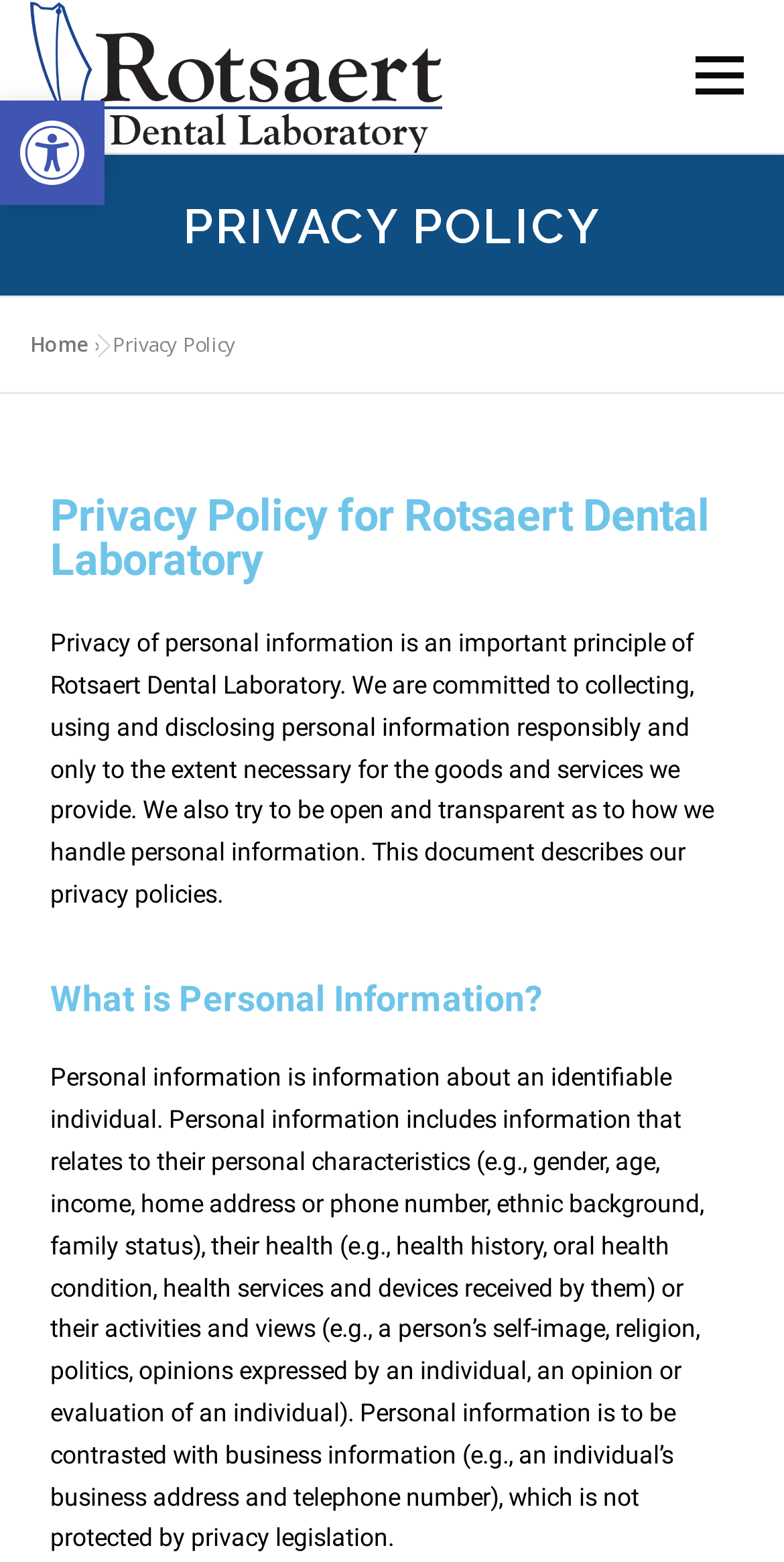Find the bounding box coordinates of the UI element according to this description: "alt="Rotsaert Logo Main"".

[0.038, 0.037, 0.564, 0.059]